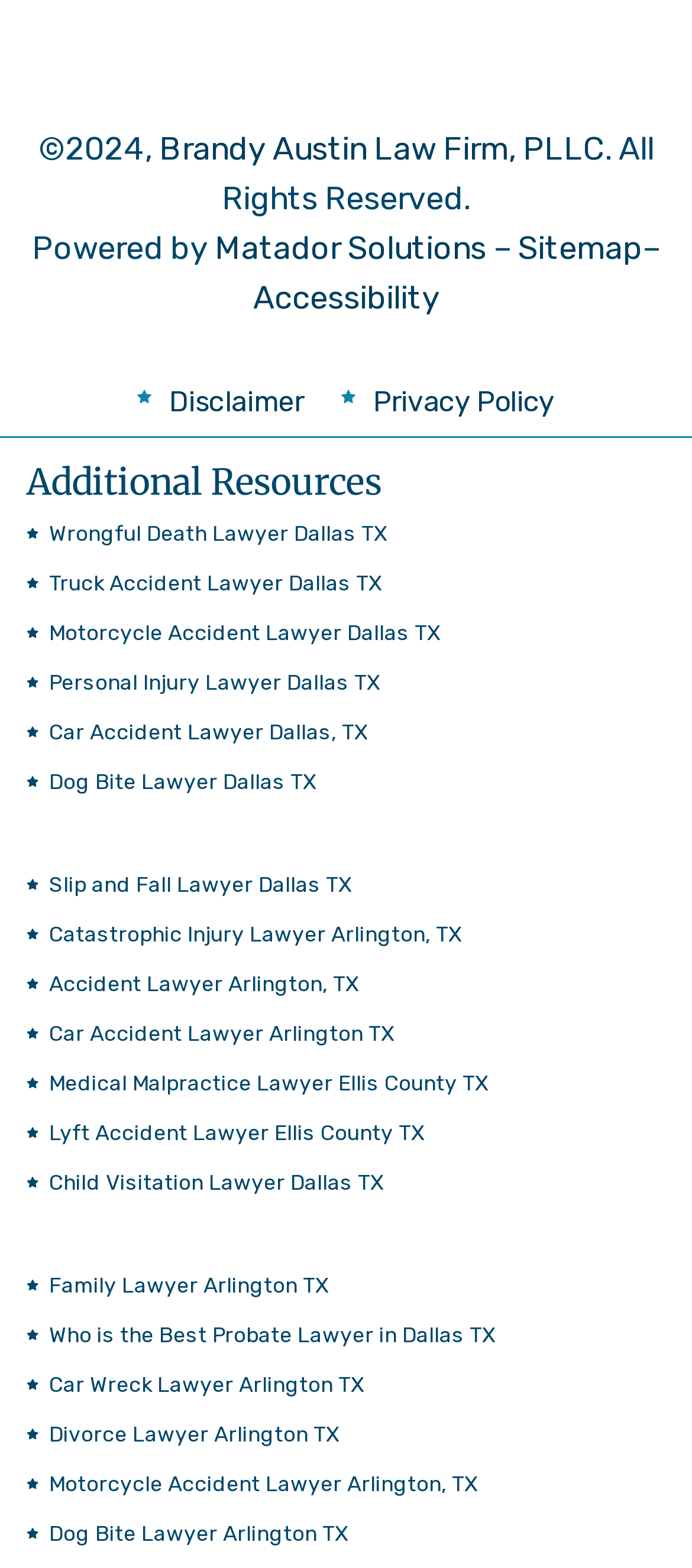How many links are there under 'Additional Resources'?
From the screenshot, supply a one-word or short-phrase answer.

15